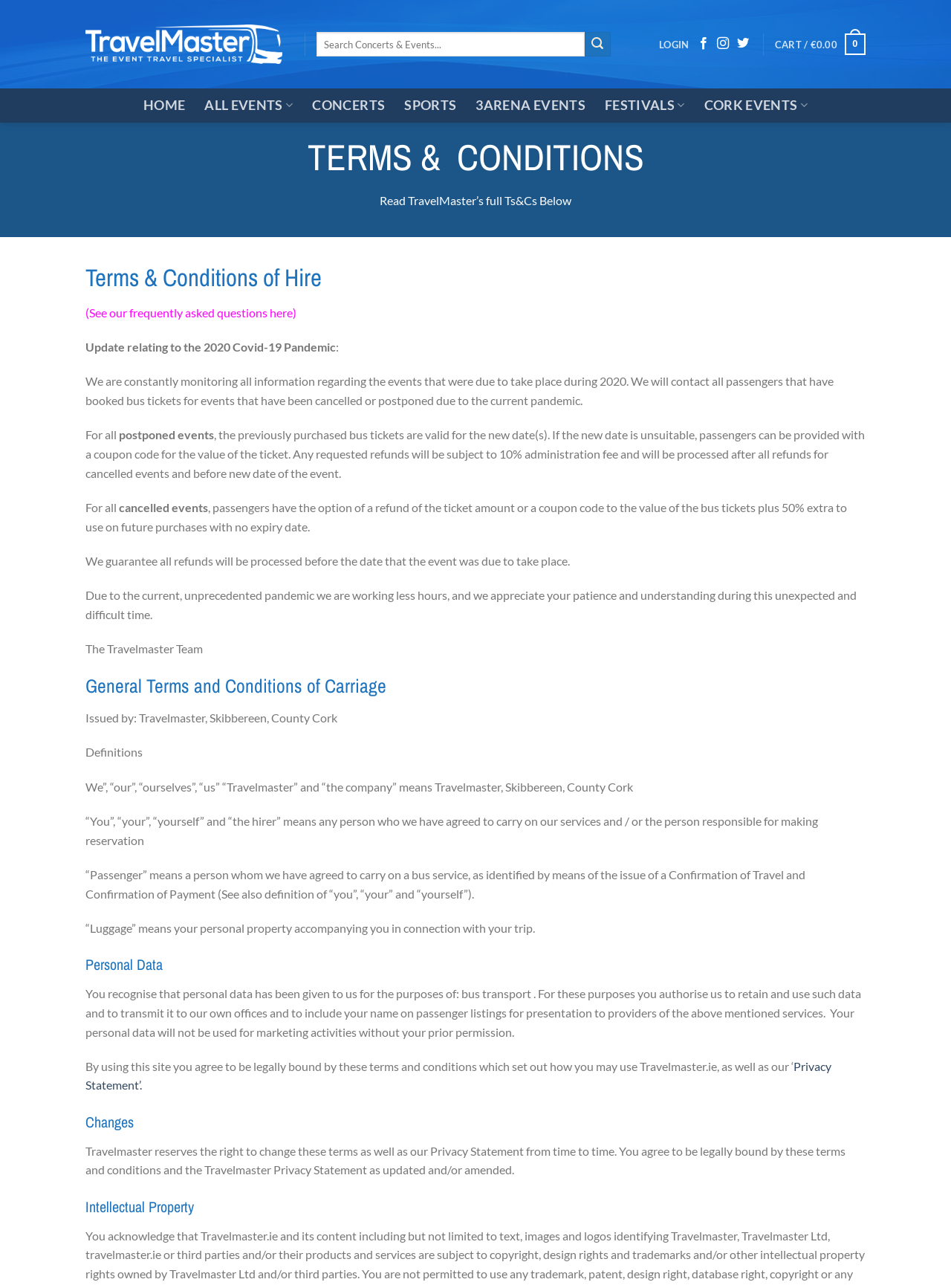Calculate the bounding box coordinates for the UI element based on the following description: "parent_node: Concerts aria-label="Go to top"". Ensure the coordinates are four float numbers between 0 and 1, i.e., [left, top, right, bottom].

[0.953, 0.711, 0.983, 0.734]